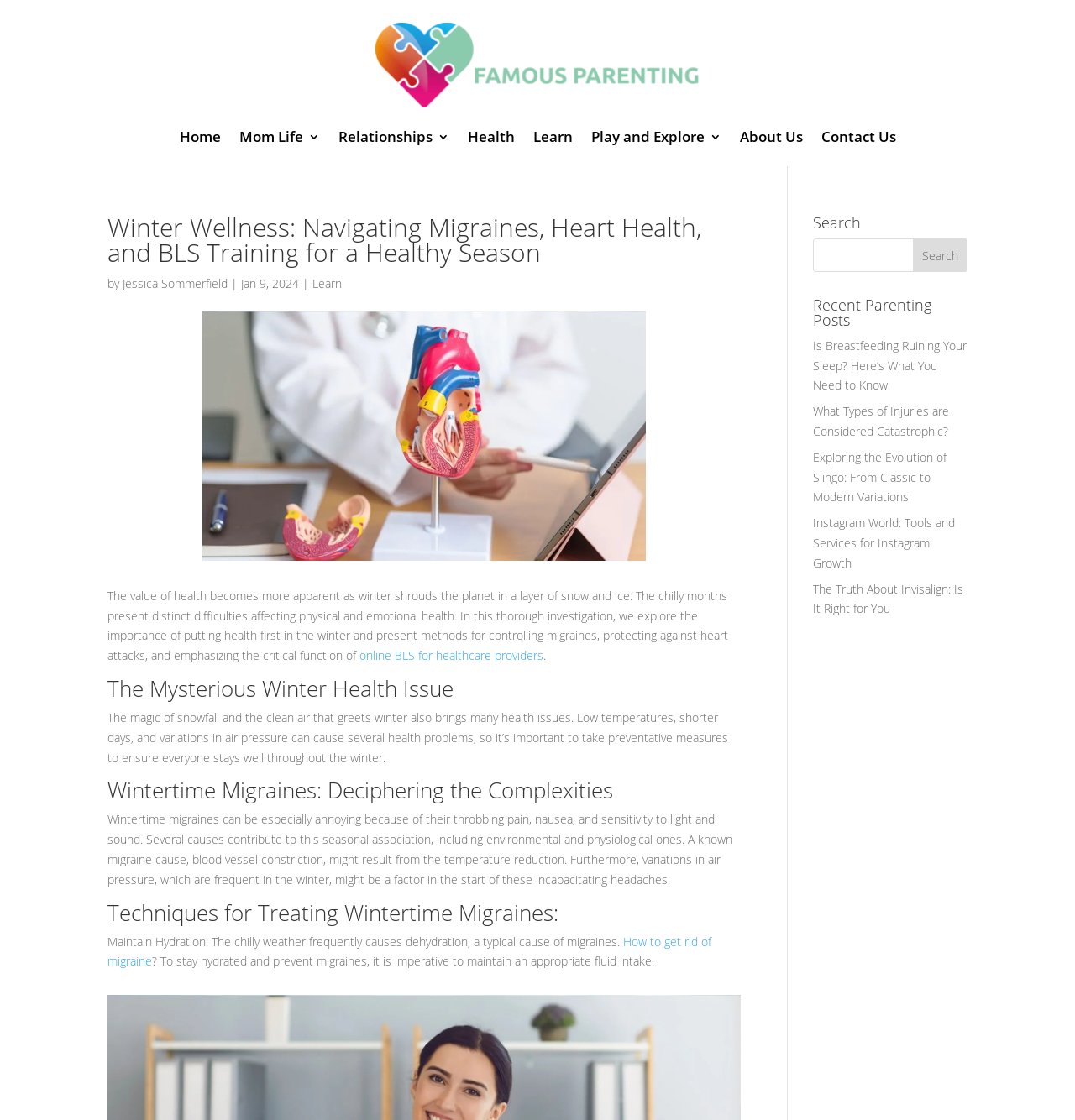Please pinpoint the bounding box coordinates for the region I should click to adhere to this instruction: "Check the latest post".

None